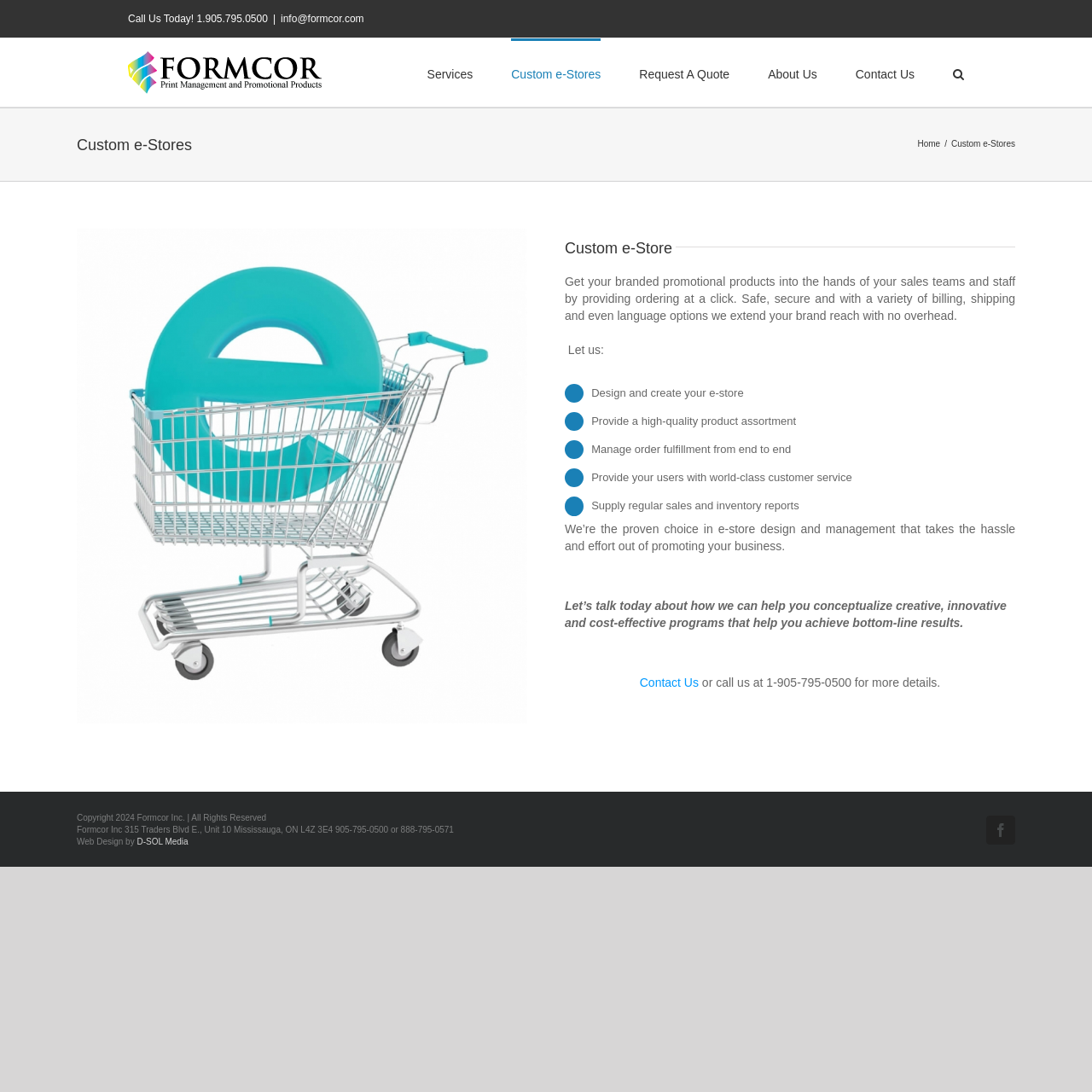What is the name of the company that designed the website?
Based on the image, answer the question with as much detail as possible.

The name of the company that designed the website is mentioned in the footer section, 'Web Design by D-SOL Media'.